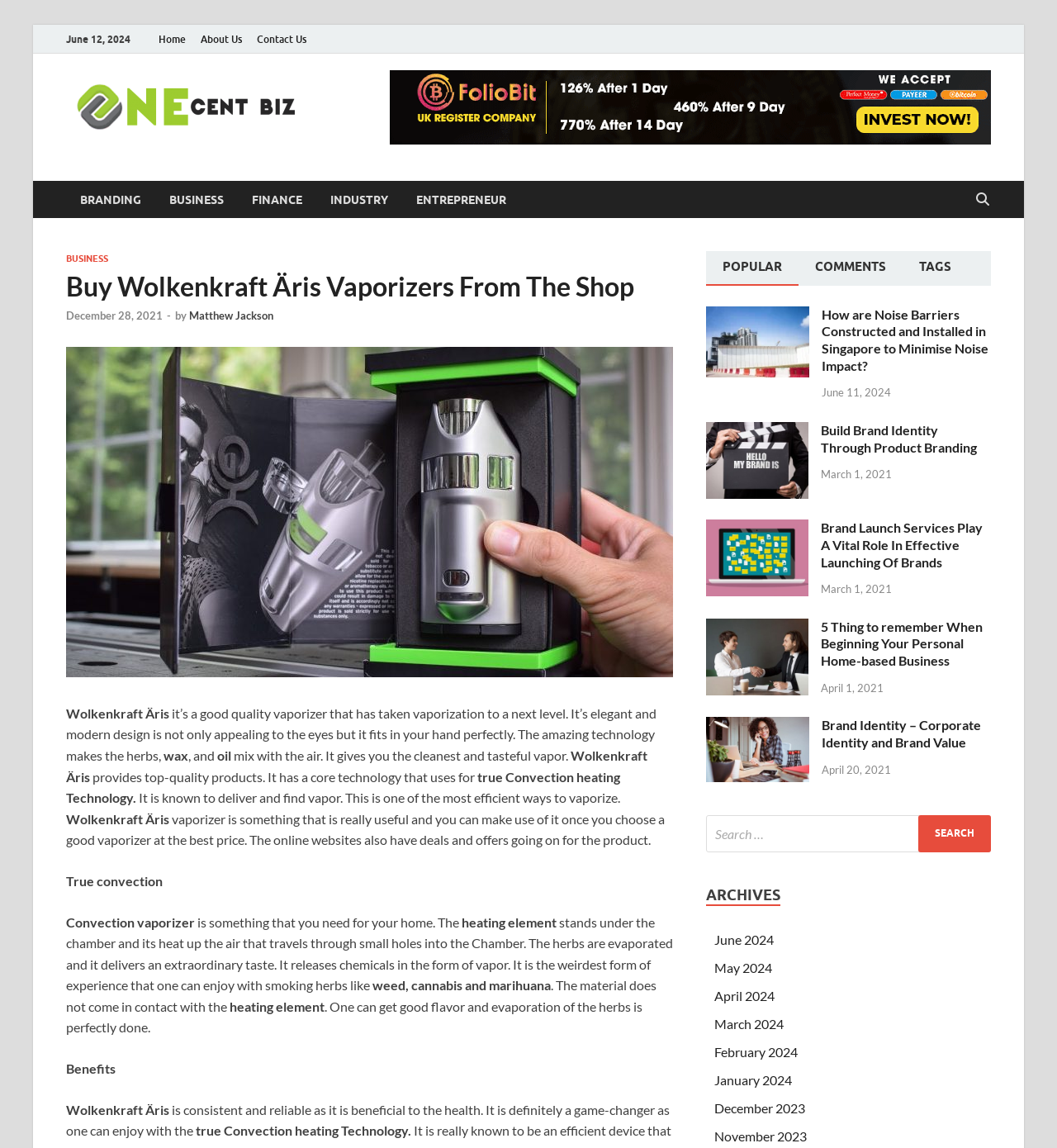What is the technology used in Wolkenkraft Äris?
Please use the visual content to give a single word or phrase answer.

True Convection heating Technology